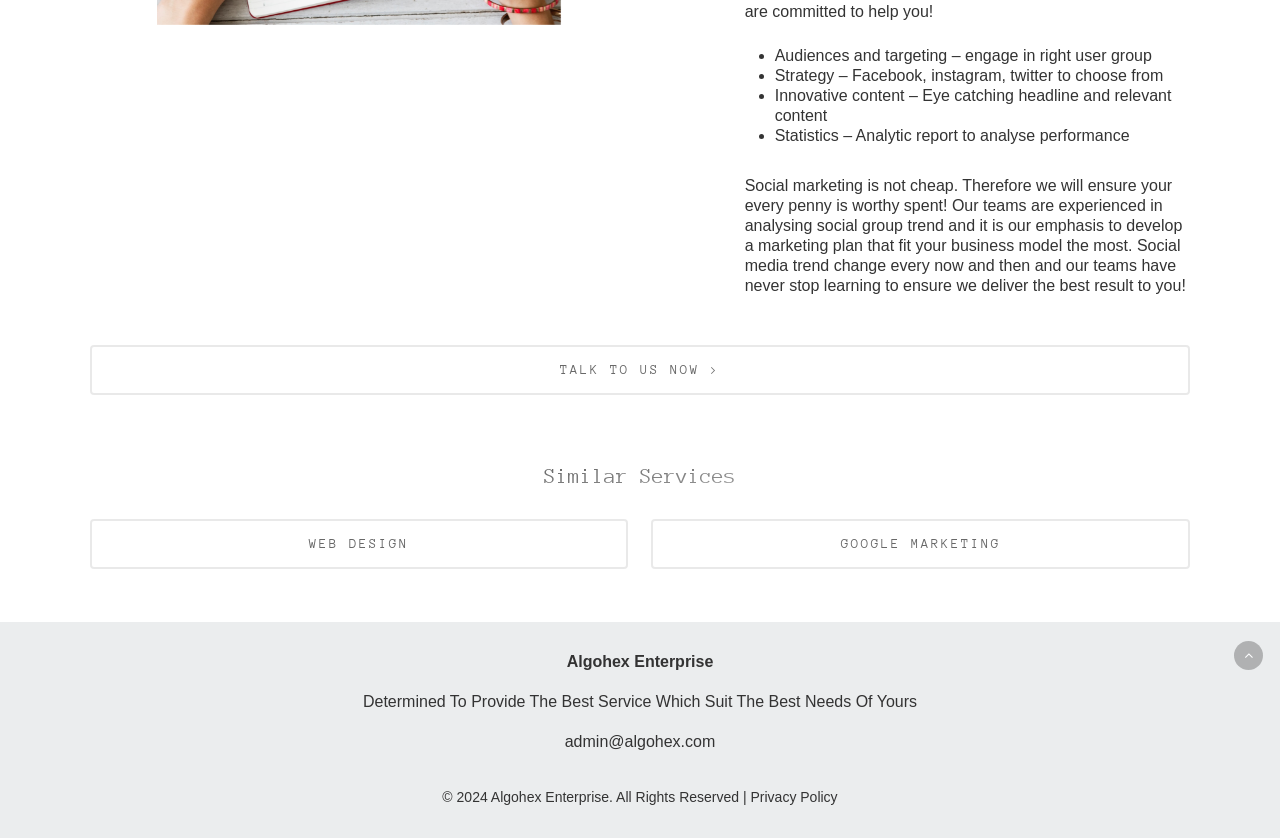From the given element description: "Talk To Us Now >", find the bounding box for the UI element. Provide the coordinates as four float numbers between 0 and 1, in the order [left, top, right, bottom].

[0.07, 0.412, 0.93, 0.472]